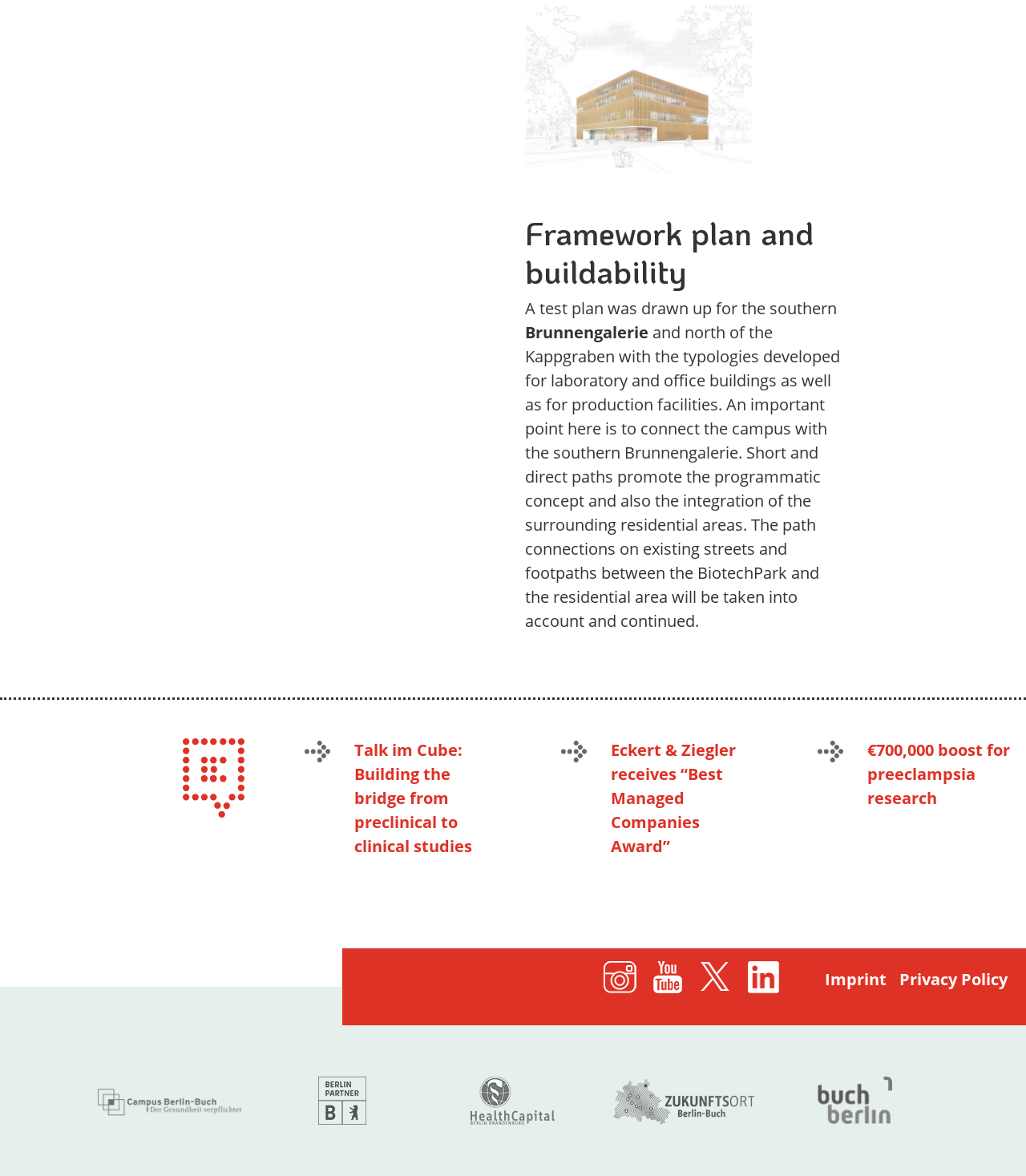Please identify the bounding box coordinates of the region to click in order to complete the task: "Read about framework plan and buildability". The coordinates must be four float numbers between 0 and 1, specified as [left, top, right, bottom].

[0.512, 0.181, 0.822, 0.247]